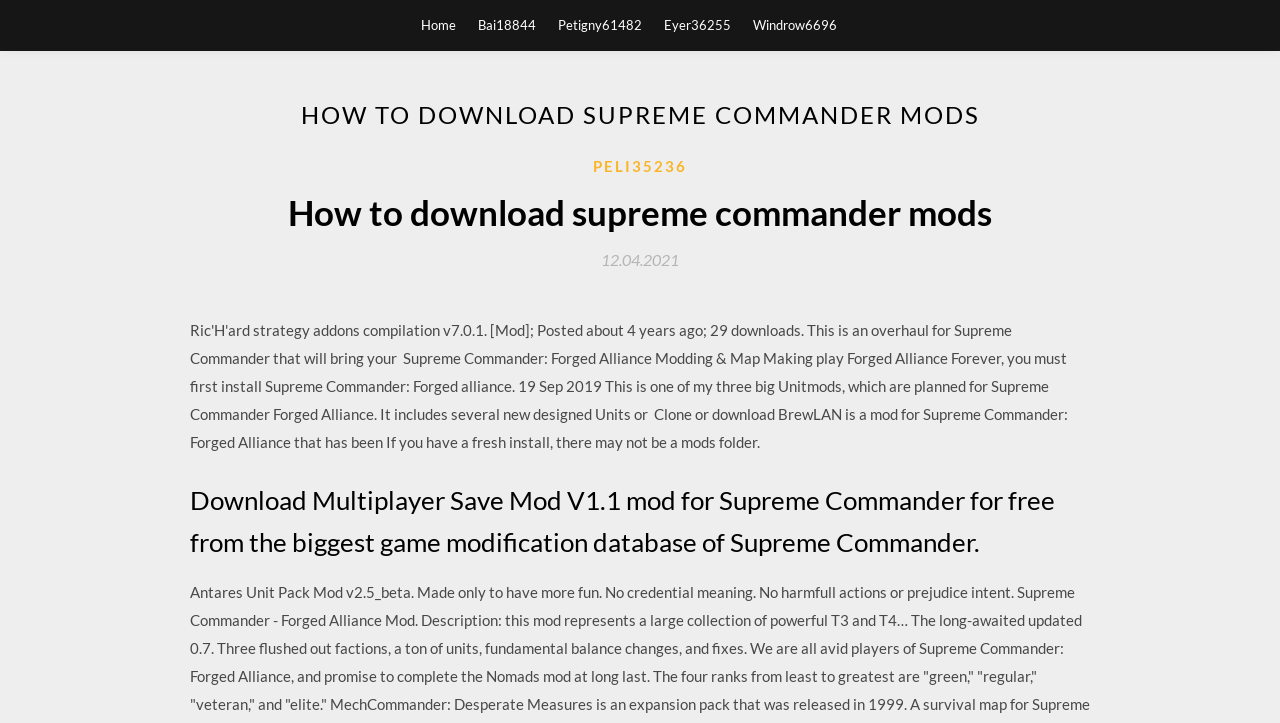Give a short answer using one word or phrase for the question:
What is the date mentioned on the page?

12.04.2021